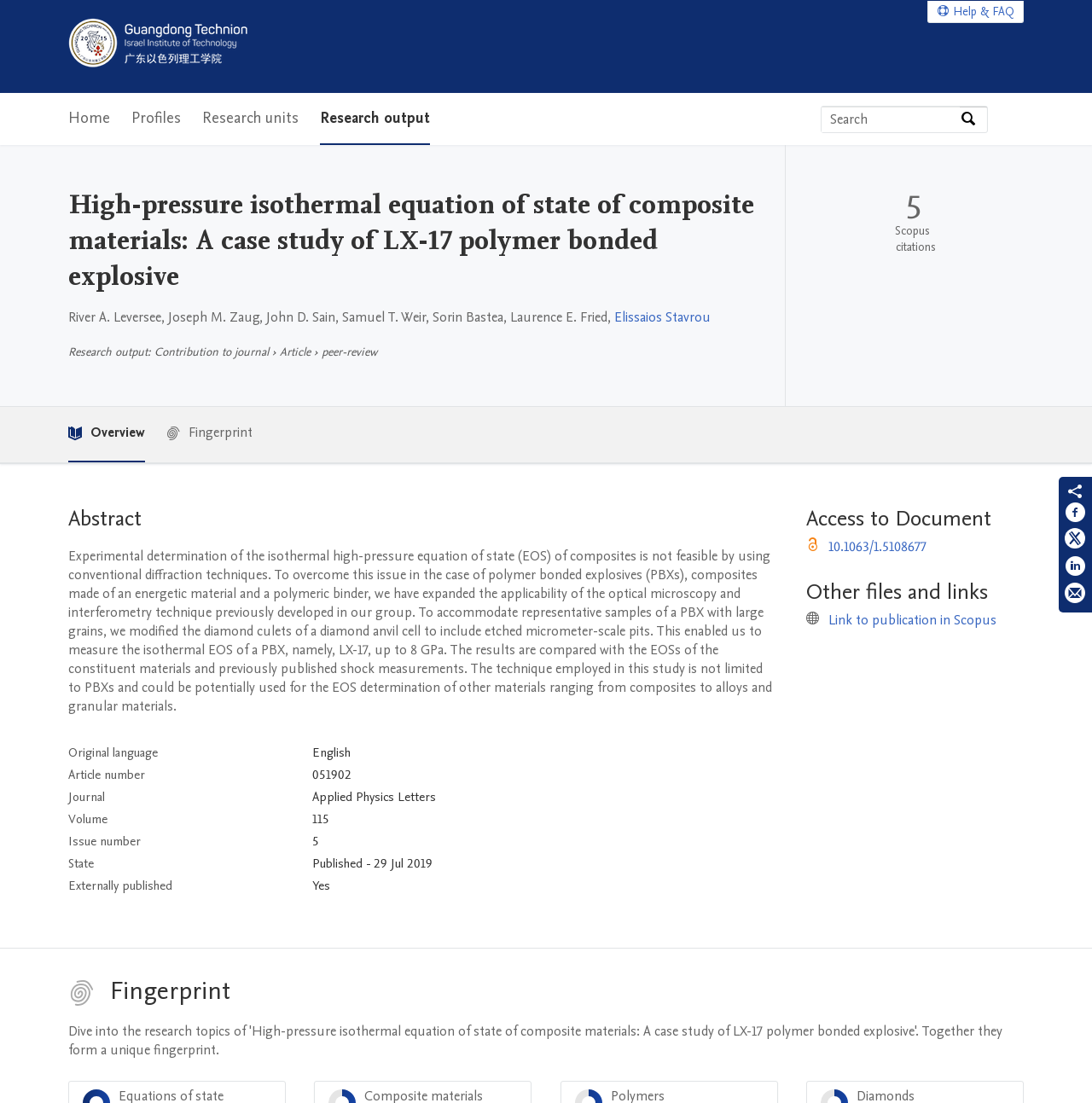Please give a short response to the question using one word or a phrase:
What is the research output type?

Article